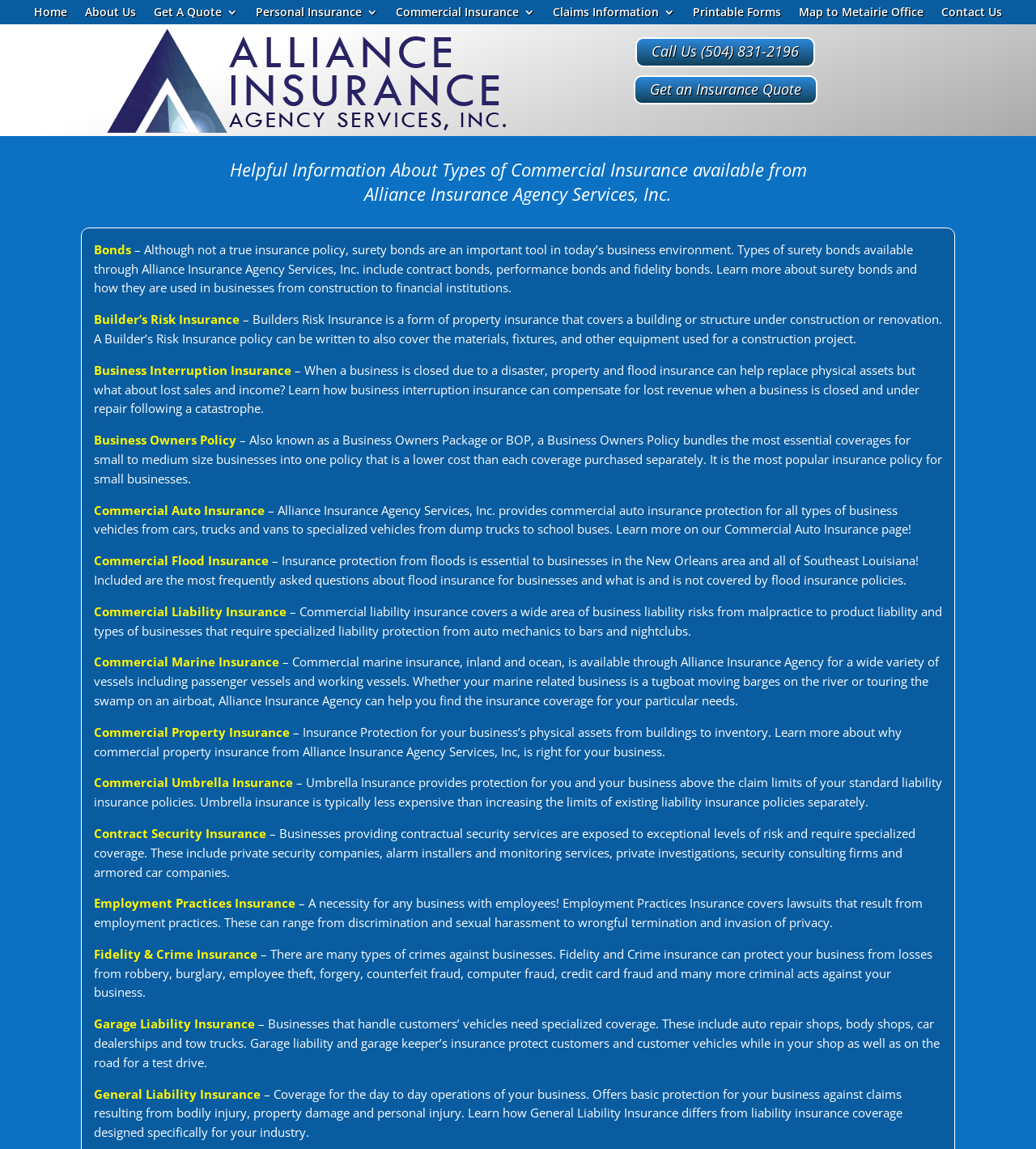What is the difference between Commercial Property Insurance and Commercial Flood Insurance?
Can you offer a detailed and complete answer to this question?

I compared the descriptive text associated with the links 'Commercial Property Insurance' and 'Commercial Flood Insurance'. While both types of insurance cover physical assets, Commercial Property Insurance covers a broader range of risks, including damage to buildings and inventory, whereas Commercial Flood Insurance specifically covers damage from floods.